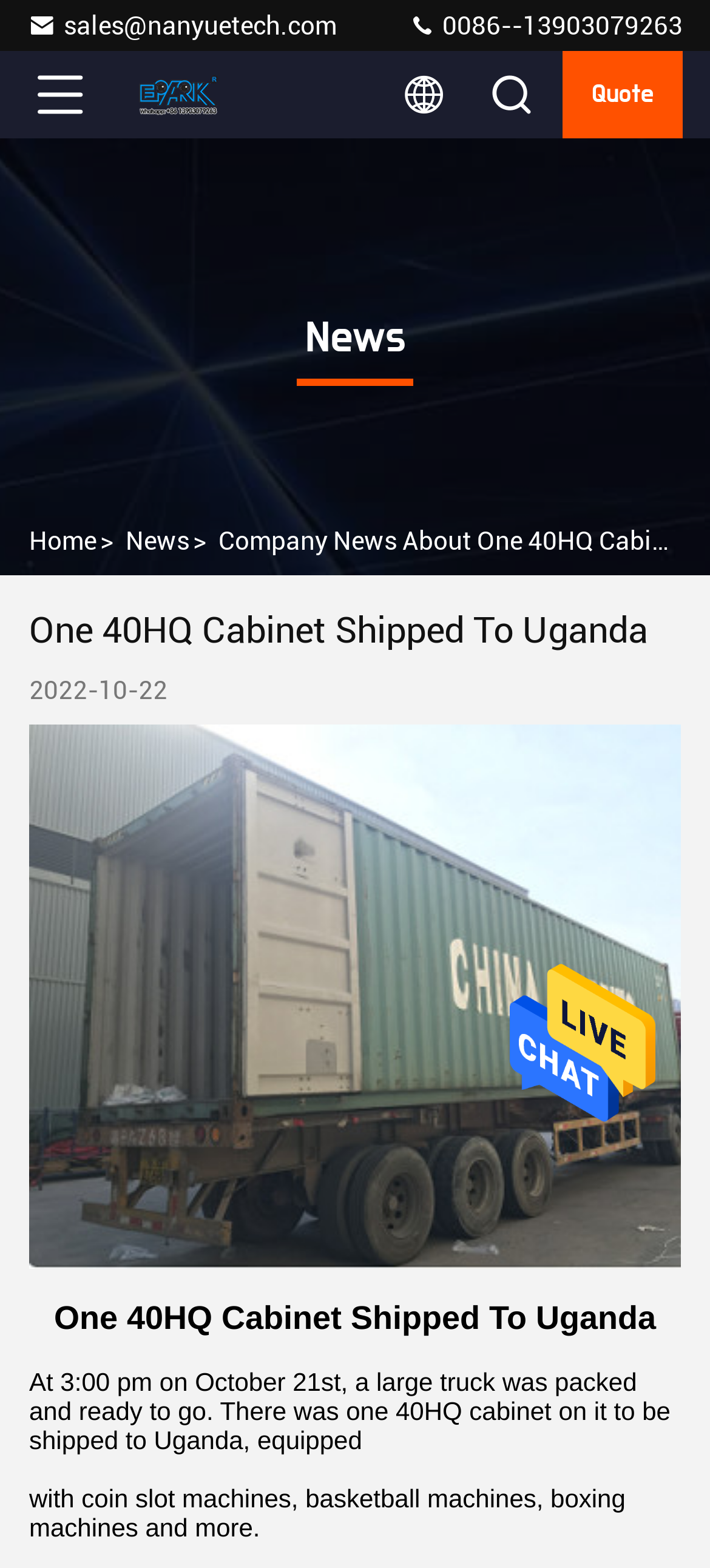Summarize the webpage in an elaborate manner.

The webpage is about China Guangzhou EPARK Electronic Technology Co., Ltd.'s latest company news, specifically about a shipment of a 40HQ cabinet to Uganda. 

At the top right corner, there is a "Send Message" link accompanied by an image, and a small image is located at the top right edge of the page. Below the "Send Message" link, there is a "Leave a Message" section with a text box where users can enter their inquiry details. A sample message is provided below the text box, which is a query about a Coin Pusher Shooting Arcade Game Machine. 

To the right of the "Leave a Message" section, there is another text box for entering an email address. Below these text boxes, there is a "SUBMIT" button. 

At the top left corner, there are contact details, including an email address, a phone number, and a company name, Guangzhou EPARK Electronic Technology Co., Ltd., which is also a link. 

The main content of the webpage is about the news of the shipment, with a heading "One 40HQ Cabinet Shipped To Uganda" and a date "2022-10-22" below it. The news article describes the shipment, mentioning that the cabinet is equipped with various machines, including coin slot machines, basketball machines, and boxing machines.